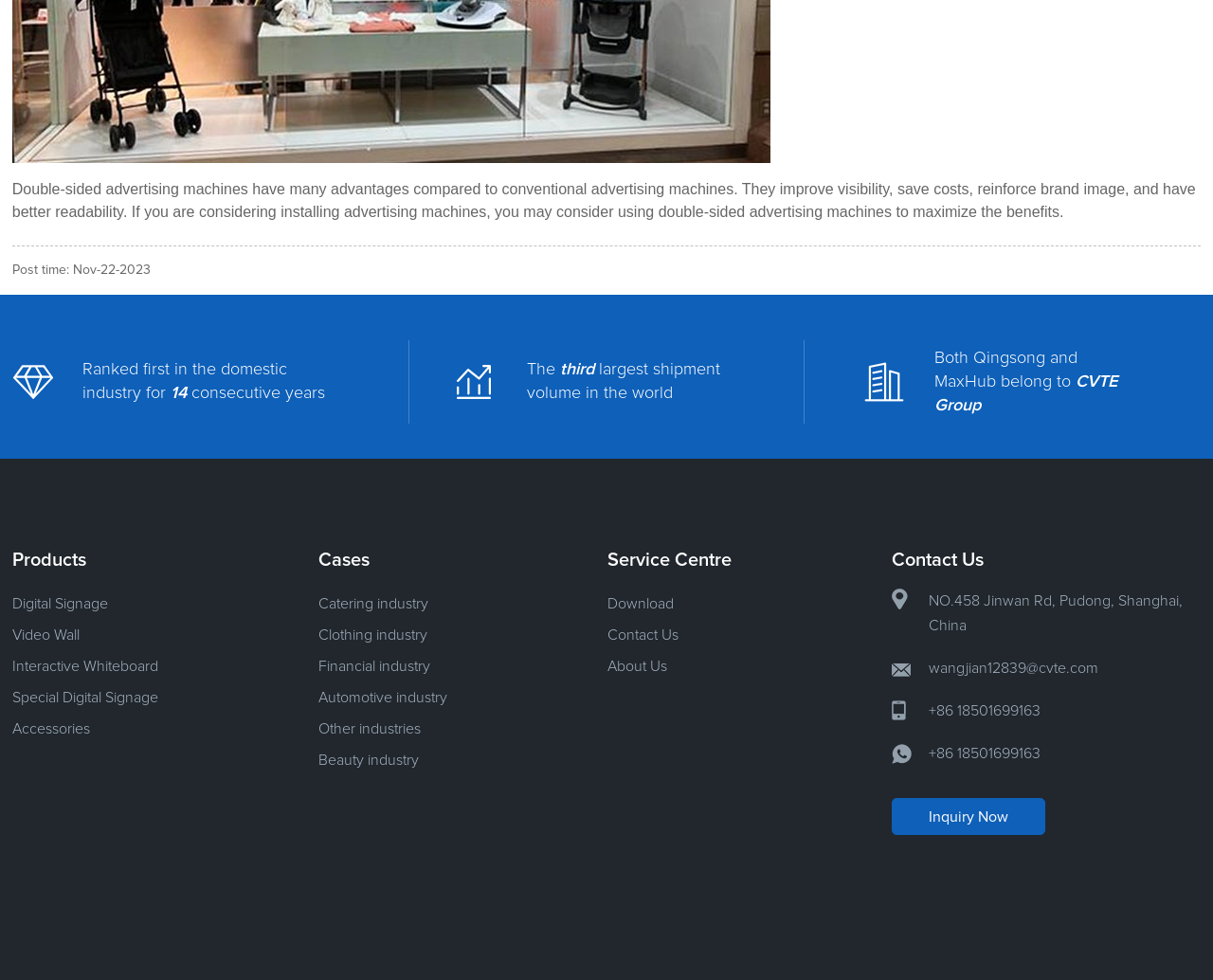Please use the details from the image to answer the following question comprehensively:
What are the product categories offered by the company?

The webpage has a section titled 'Products' with links to different product categories, including Digital Signage, Video Wall, Interactive Whiteboard, Special Digital Signage, and Accessories.